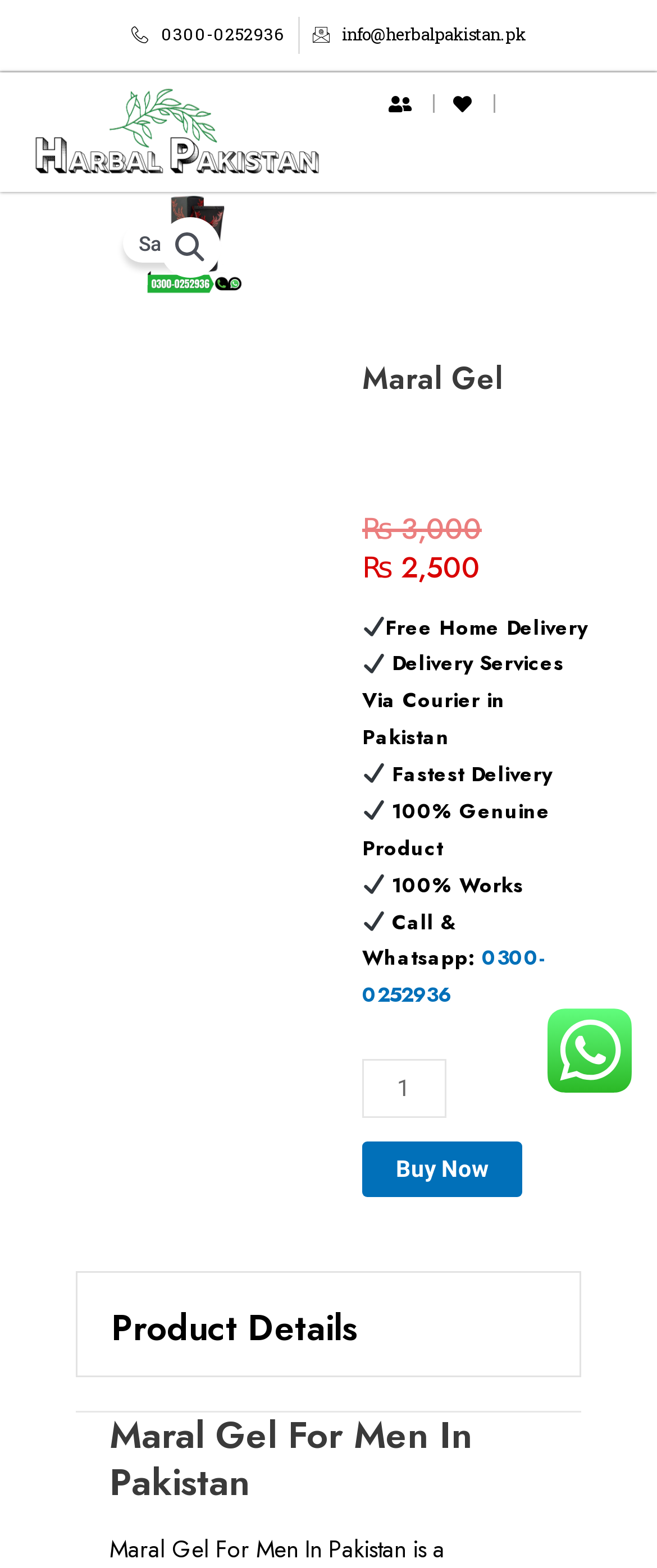Provide the bounding box coordinates for the UI element described in this sentence: "Men Store". The coordinates should be four float values between 0 and 1, i.e., [left, top, right, bottom].

[0.197, 0.084, 0.346, 0.1]